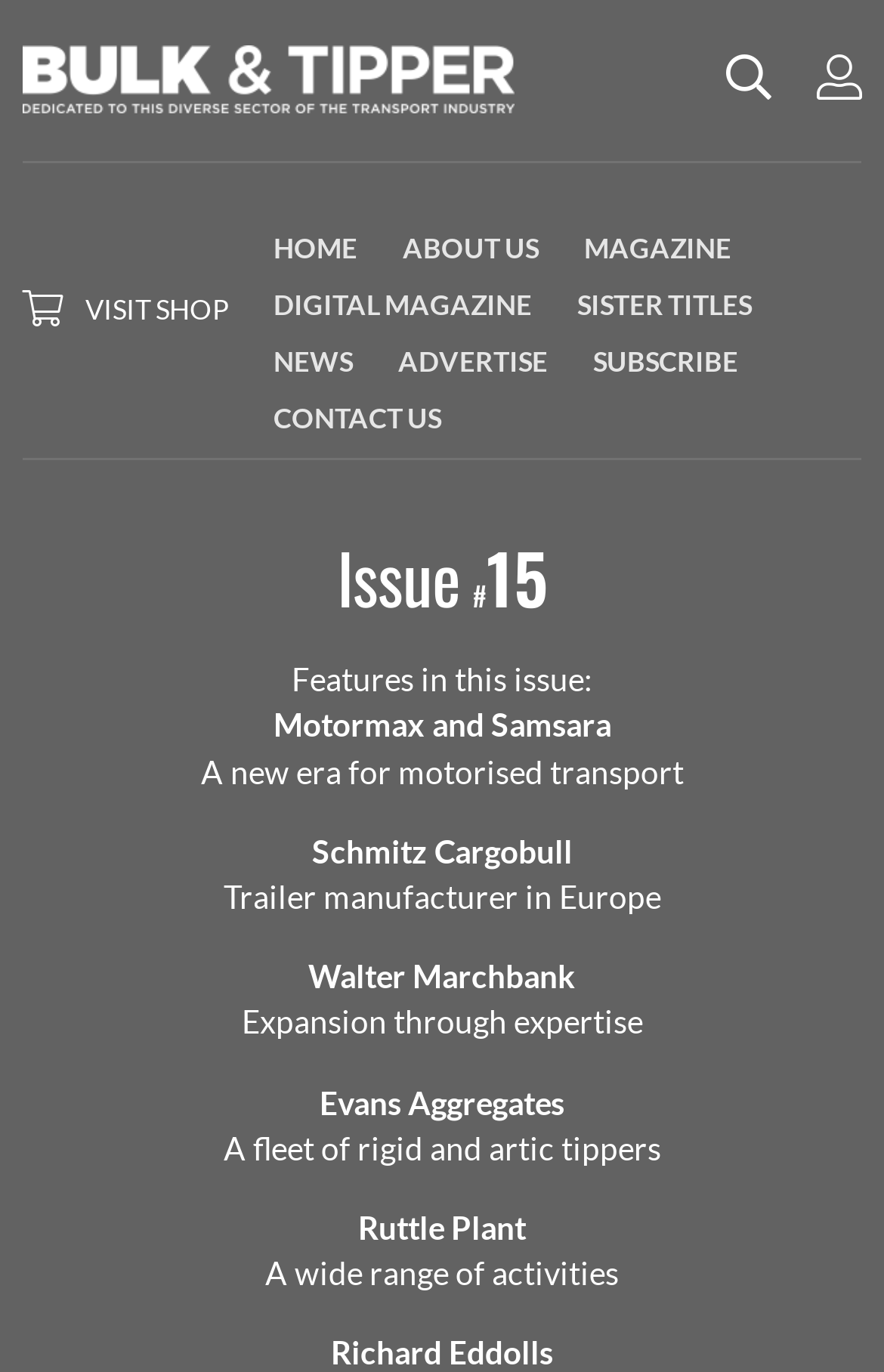Detail the webpage's structure and highlights in your description.

The webpage is titled "Bulk & Tipper Issue Fifteen - October 2022" and features a prominent link to "Bulk & Tipper" at the top left, accompanied by an image with the same name. 

To the right of the title, there are two links, '\ue011' and '\ue018', which appear to be icons. Below these icons, there is a row of links, including "HOME", "ABOUT US", "MAGAZINE", "DIGITAL MAGAZINE", "SISTER TITLES", "NEWS", "ADVERTISE", "SUBSCRIBE", and "CONTACT US". 

Further down, there is a section that displays the issue number, with the text "Issue" followed by "#" and "15". Below this, there is a heading "Features in this issue:" followed by a list of features, each with a brief description. 

The features include "Motormax and Samsara", described as "A new era for motorised transport", "Schmitz Cargobull", described as "Trailer manufacturer in Europe", "Walter Marchbank", described as "Expansion through expertise", "Evans Aggregates", described as "A fleet of rigid and artic tippers", and "Ruttle Plant", described as "A wide range of activities". 

Additionally, there is a link to "VISIT SHOP" at the top right of the page.